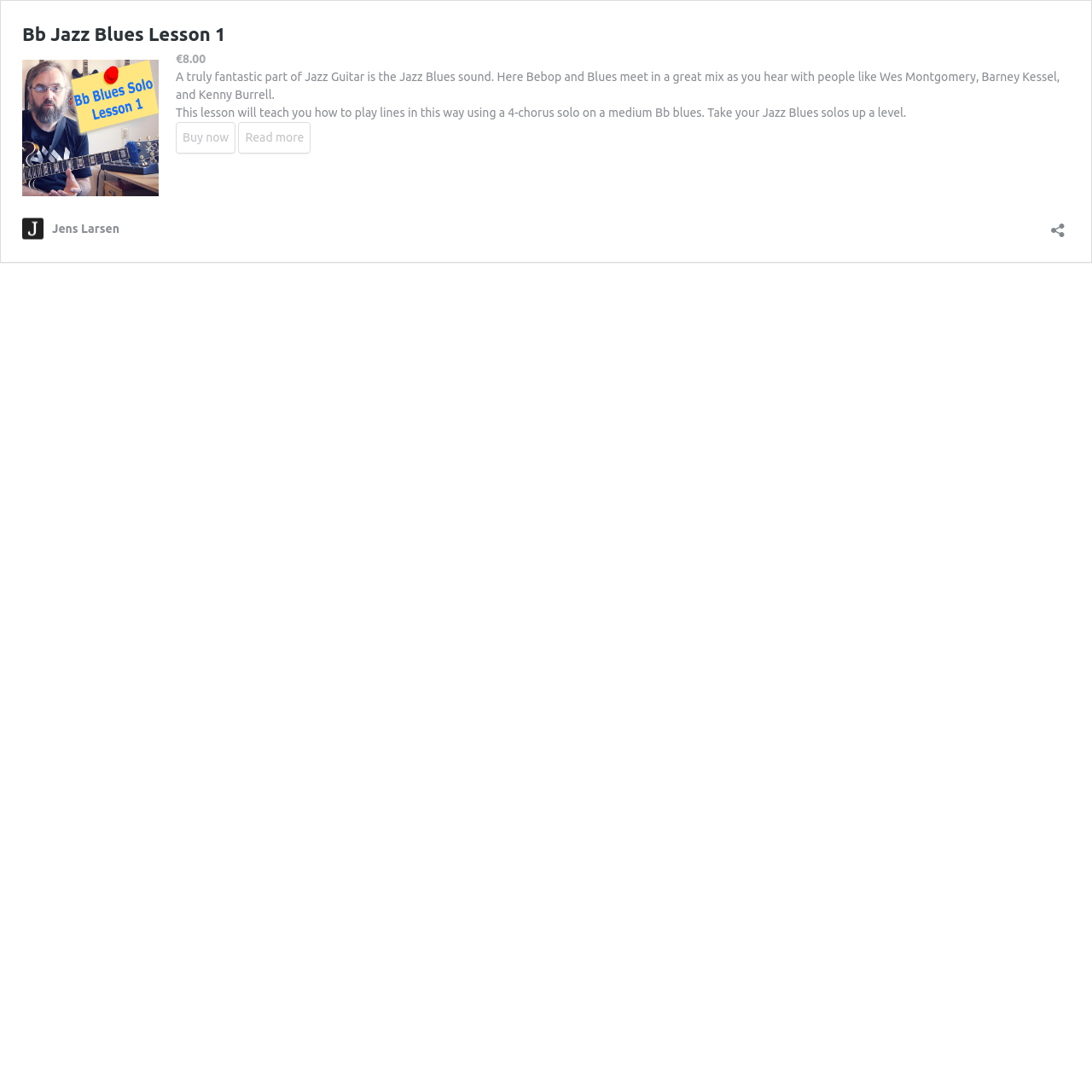Provide a brief response to the question below using a single word or phrase: 
What is the format of the lesson?

Video or text